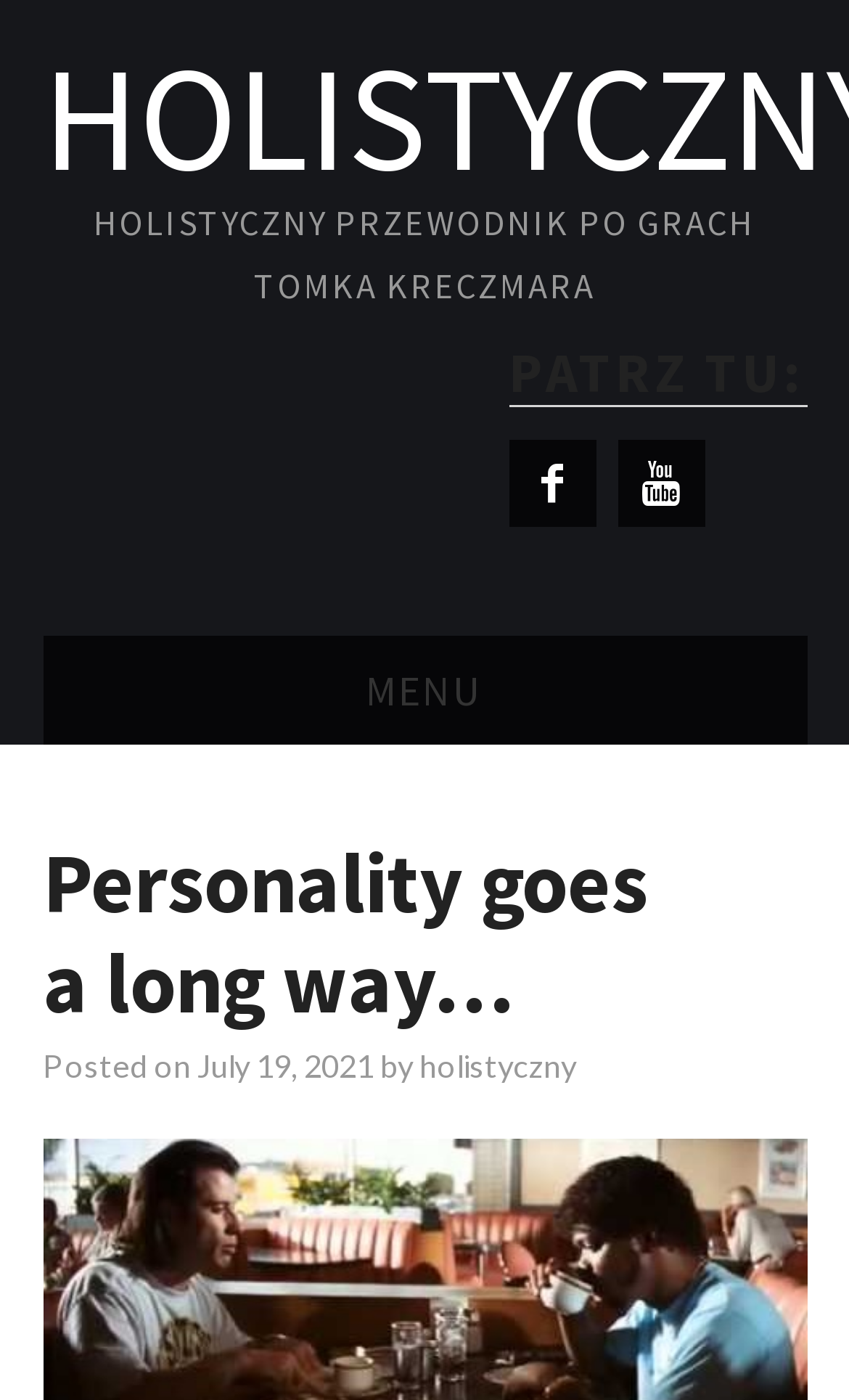Determine the bounding box of the UI element mentioned here: "News". The coordinates must be in the format [left, top, right, bottom] with values ranging from 0 to 1.

None